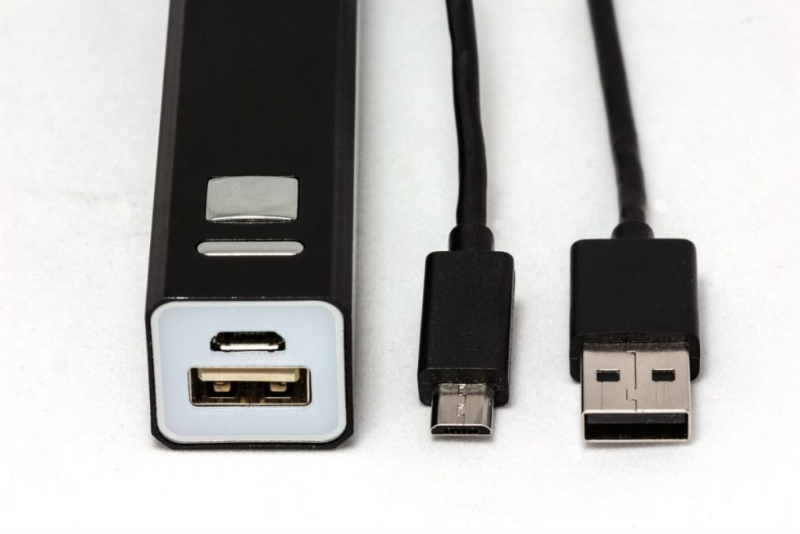Illustrate the image with a detailed caption.

The image showcases a portable power bank, a device designed to store electrical energy for charging various electronic gadgets on the go. The power bank has a sleek, rectangular design in black with a white trim highlighting its output USB port, which is marked at the bottom. Positioned next to the power bank are two charging cables: one Micro USB connector and one standard USB connector. The connectors are essential for linking the power bank to devices or for charging the power bank itself, highlighting the device's versatility. This utility makes it a commonly used accessory in today's tech-driven world, where staying powered up is crucial.